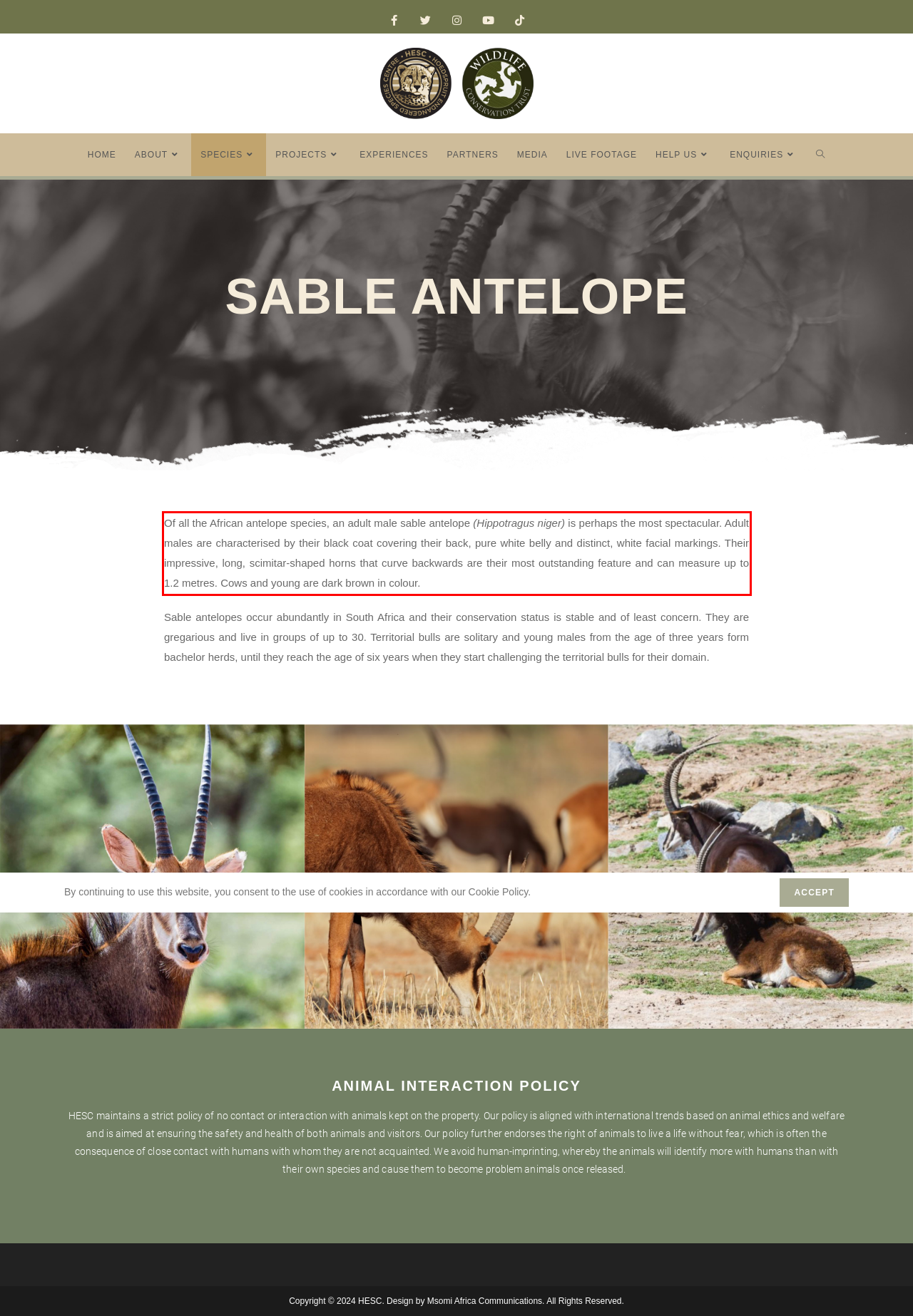Please examine the webpage screenshot and extract the text within the red bounding box using OCR.

Of all the African antelope species, an adult male sable antelope (Hippotragus niger) is perhaps the most spectacular. Adult males are characterised by their black coat covering their back, pure white belly and distinct, white facial markings. Their impressive, long, scimitar-shaped horns that curve backwards are their most outstanding feature and can measure up to 1.2 metres. Cows and young are dark brown in colour.